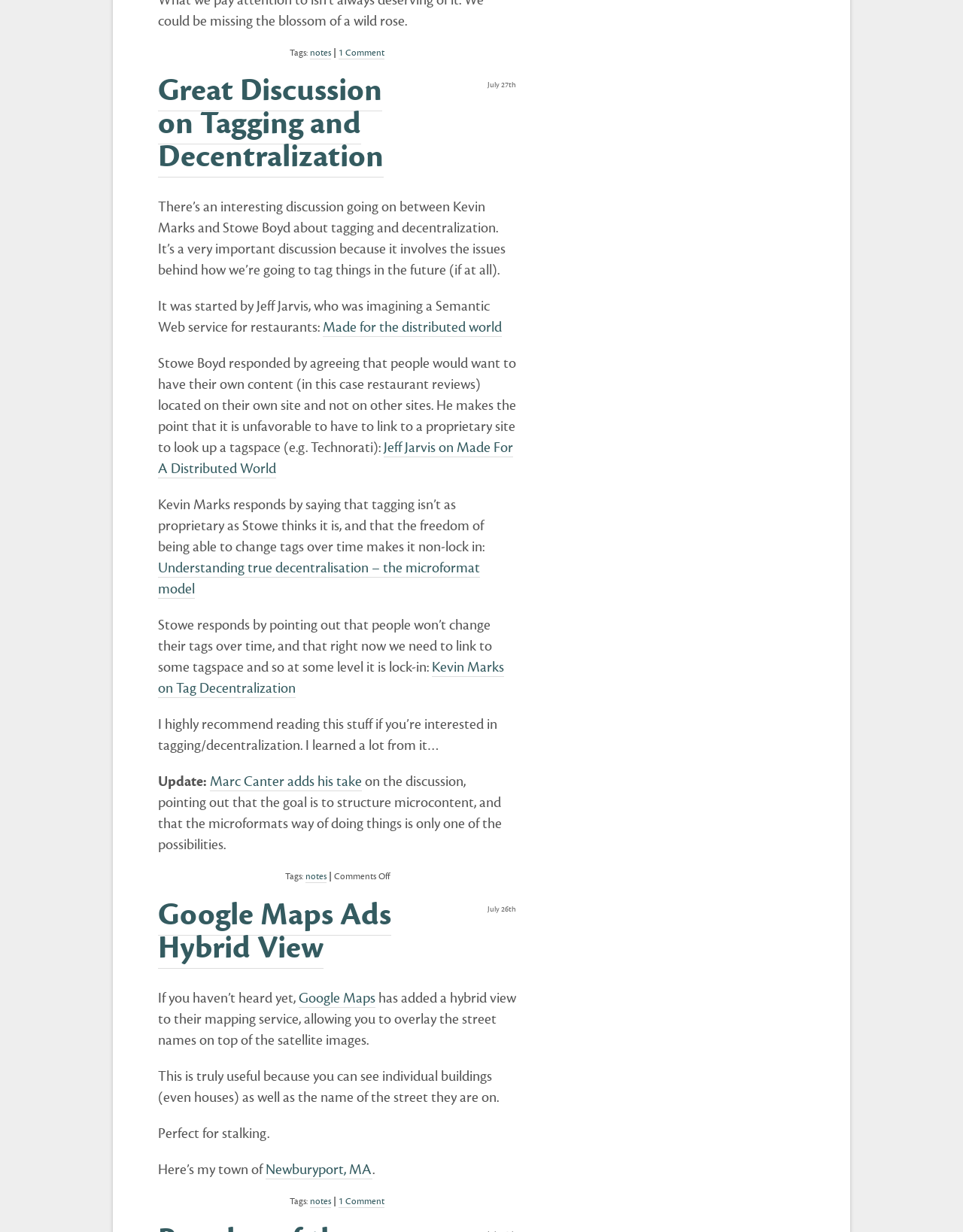What is the name of the town shown in Google Maps?
Look at the image and provide a detailed response to the question.

The town shown in Google Maps is Newburyport, MA, which is the author's hometown, as mentioned in the text.